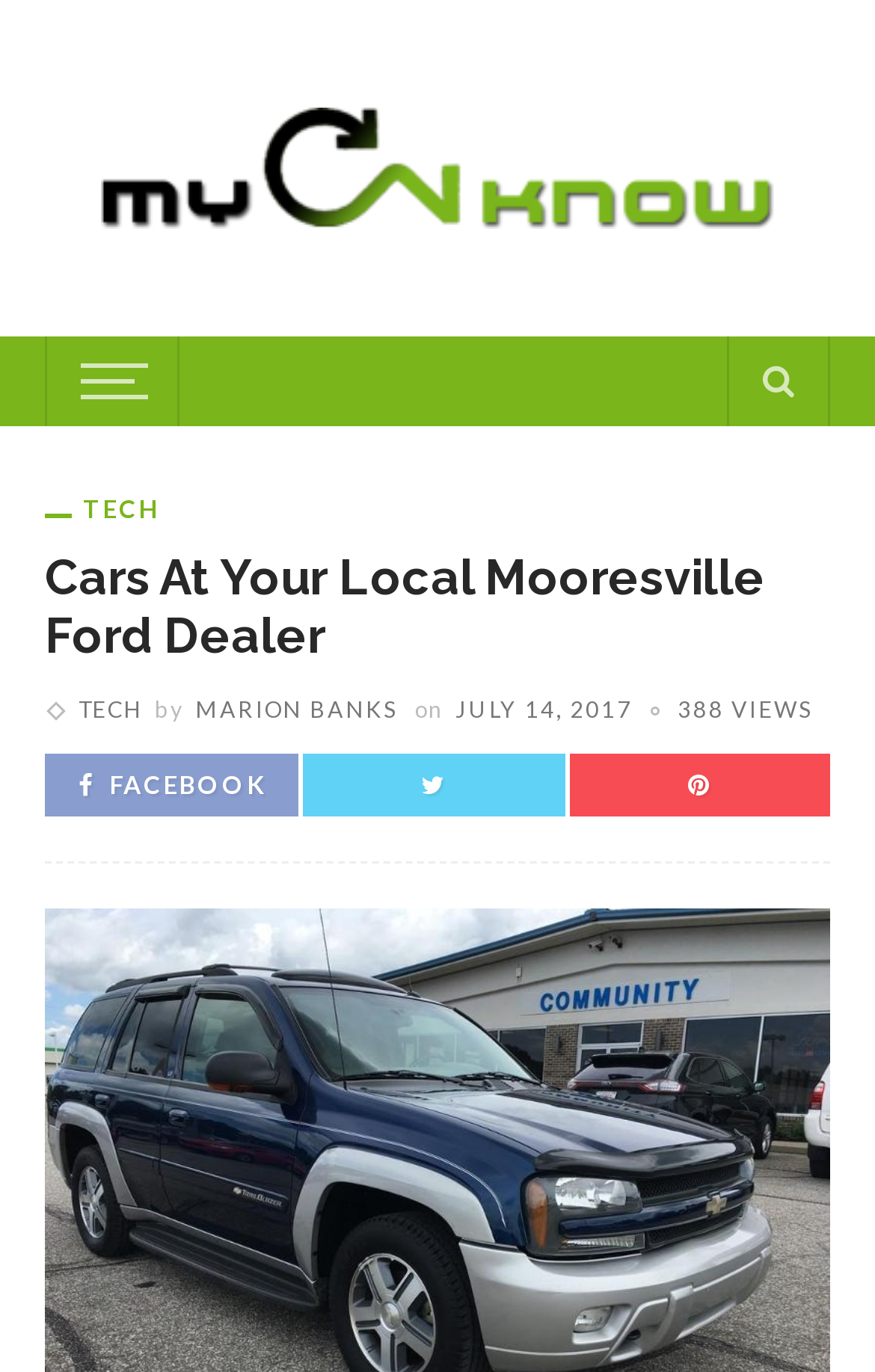Find the bounding box coordinates of the clickable area that will achieve the following instruction: "Visit TECH page".

[0.051, 0.36, 0.182, 0.381]